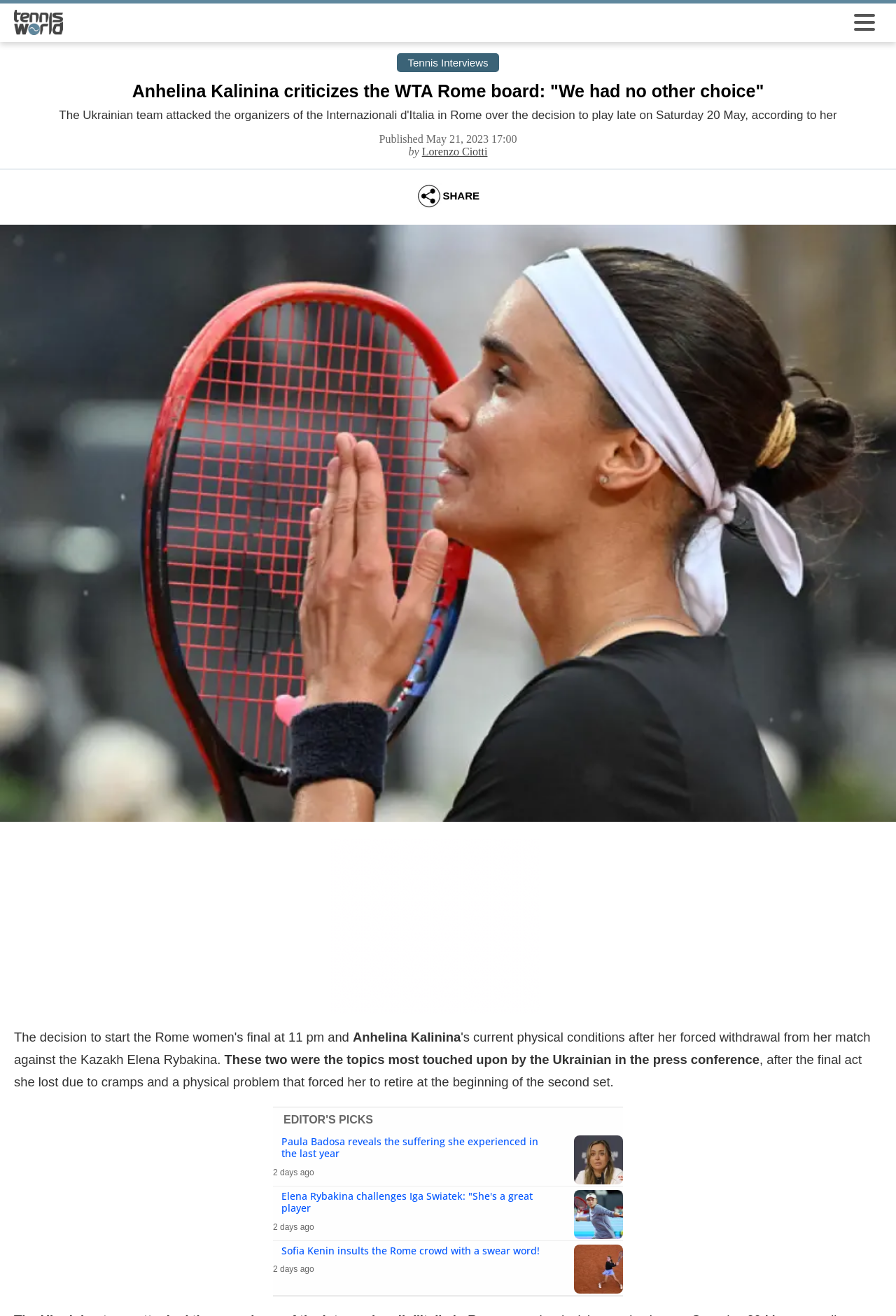Identify the bounding box for the described UI element. Provide the coordinates in (top-left x, top-left y, bottom-right x, bottom-right y) format with values ranging from 0 to 1: Tennis Interviews

[0.455, 0.043, 0.545, 0.052]